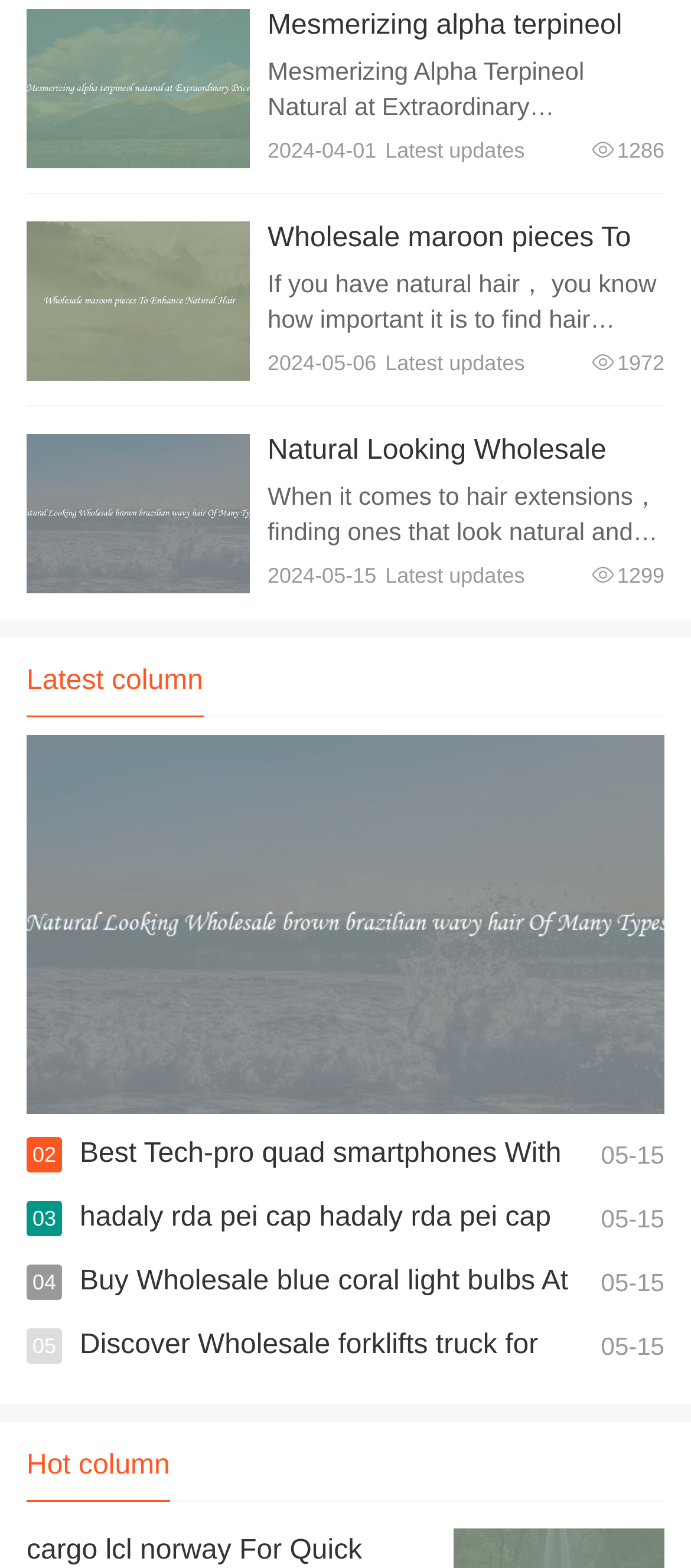Please determine the bounding box coordinates of the area that needs to be clicked to complete this task: 'Check Best Tech-pro quad smartphones With Long-Life Battery'. The coordinates must be four float numbers between 0 and 1, formatted as [left, top, right, bottom].

[0.115, 0.726, 0.812, 0.786]